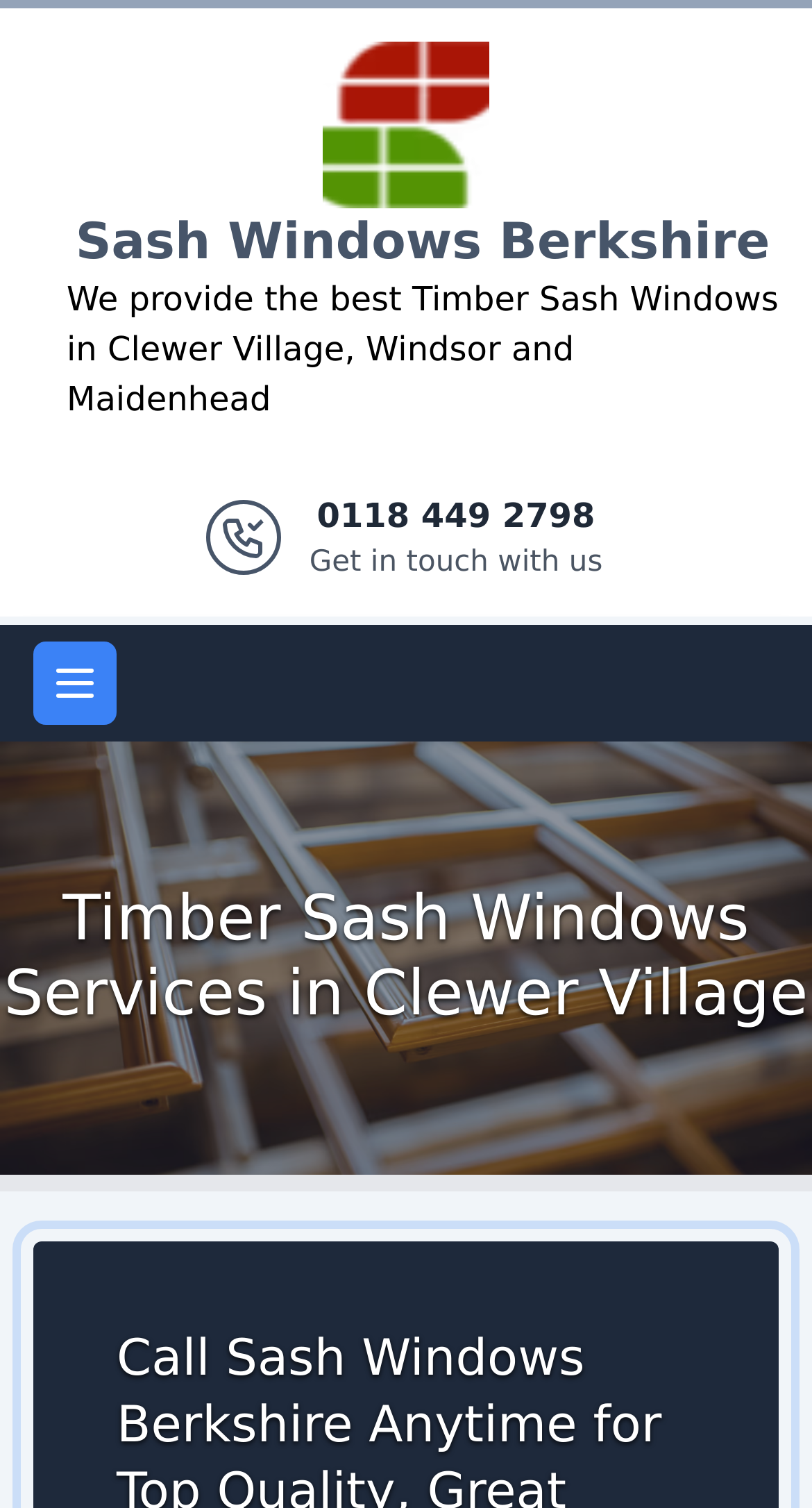Your task is to find and give the main heading text of the webpage.

Timber Sash Windows Services in Clewer Village